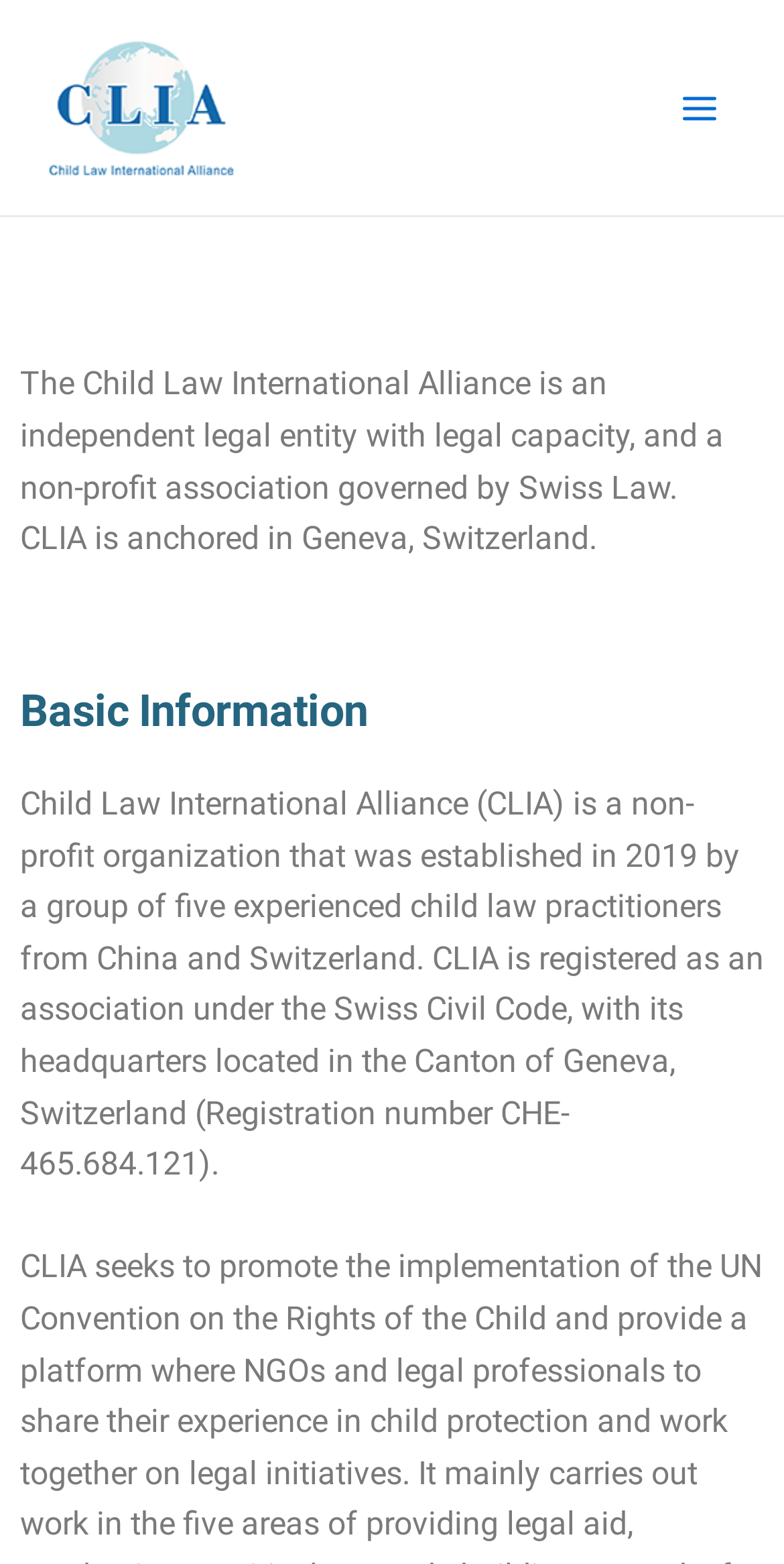What is the name of the organization?
Please provide a full and detailed response to the question.

Based on the webpage content, specifically the StaticText element with the text 'Child Law International Alliance (CLIA) is a non-profit organization that was established in 2019...', we can infer that the name of the organization is Child Law International Alliance.